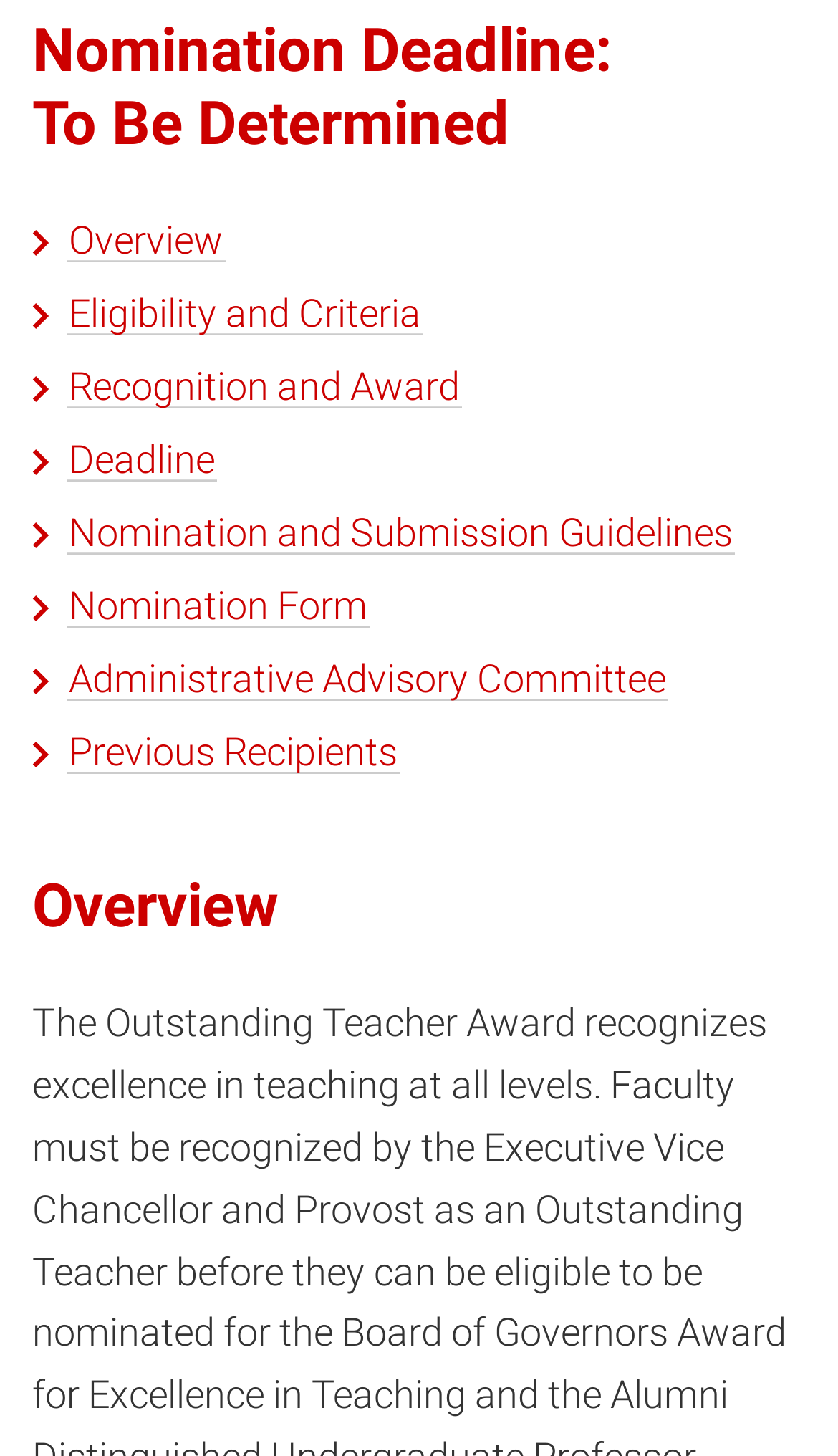Is there a nomination form available on the webpage?
Refer to the screenshot and answer in one word or phrase.

Yes